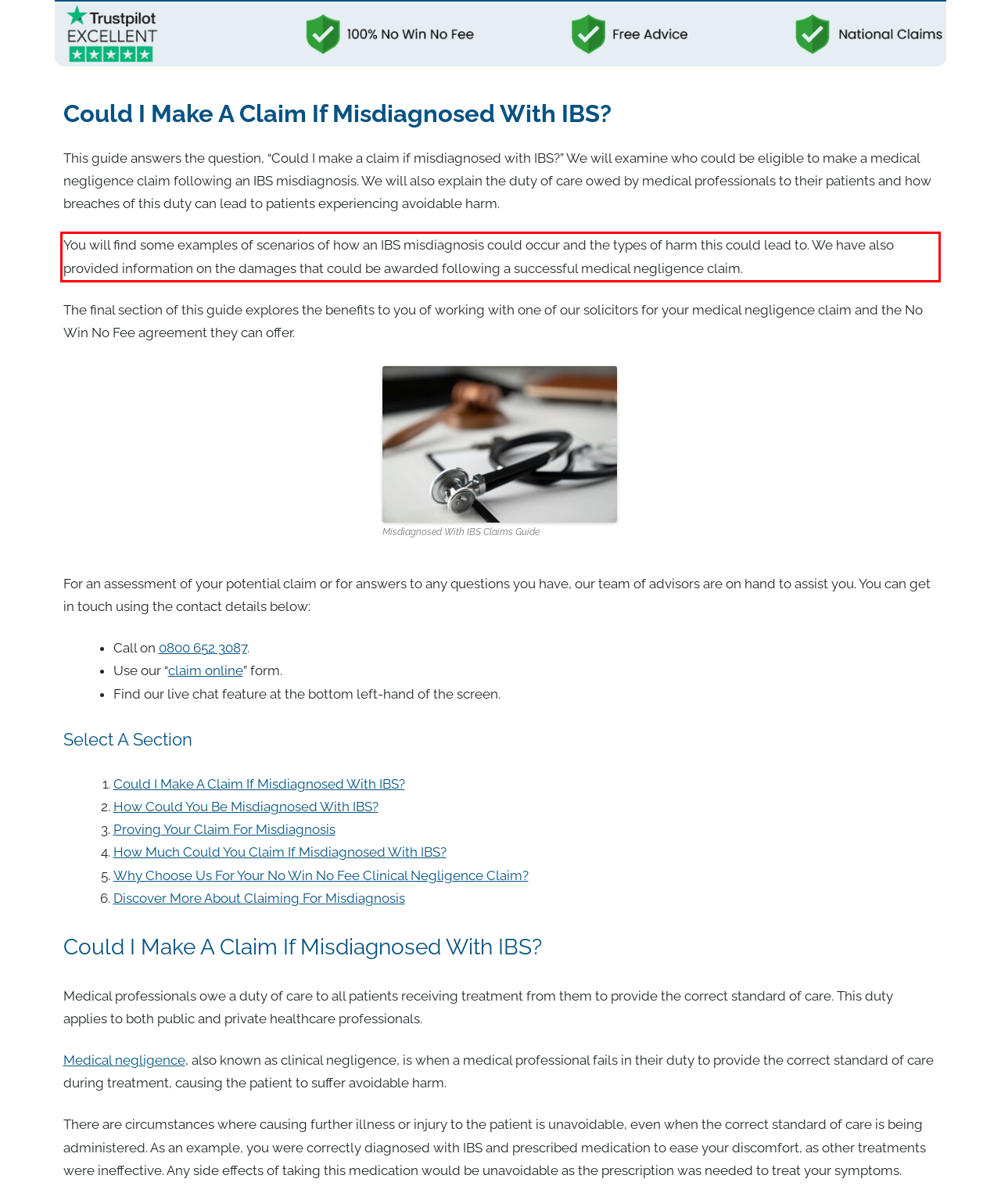Within the screenshot of the webpage, locate the red bounding box and use OCR to identify and provide the text content inside it.

You will find some examples of scenarios of how an IBS misdiagnosis could occur and the types of harm this could lead to. We have also provided information on the damages that could be awarded following a successful medical negligence claim.